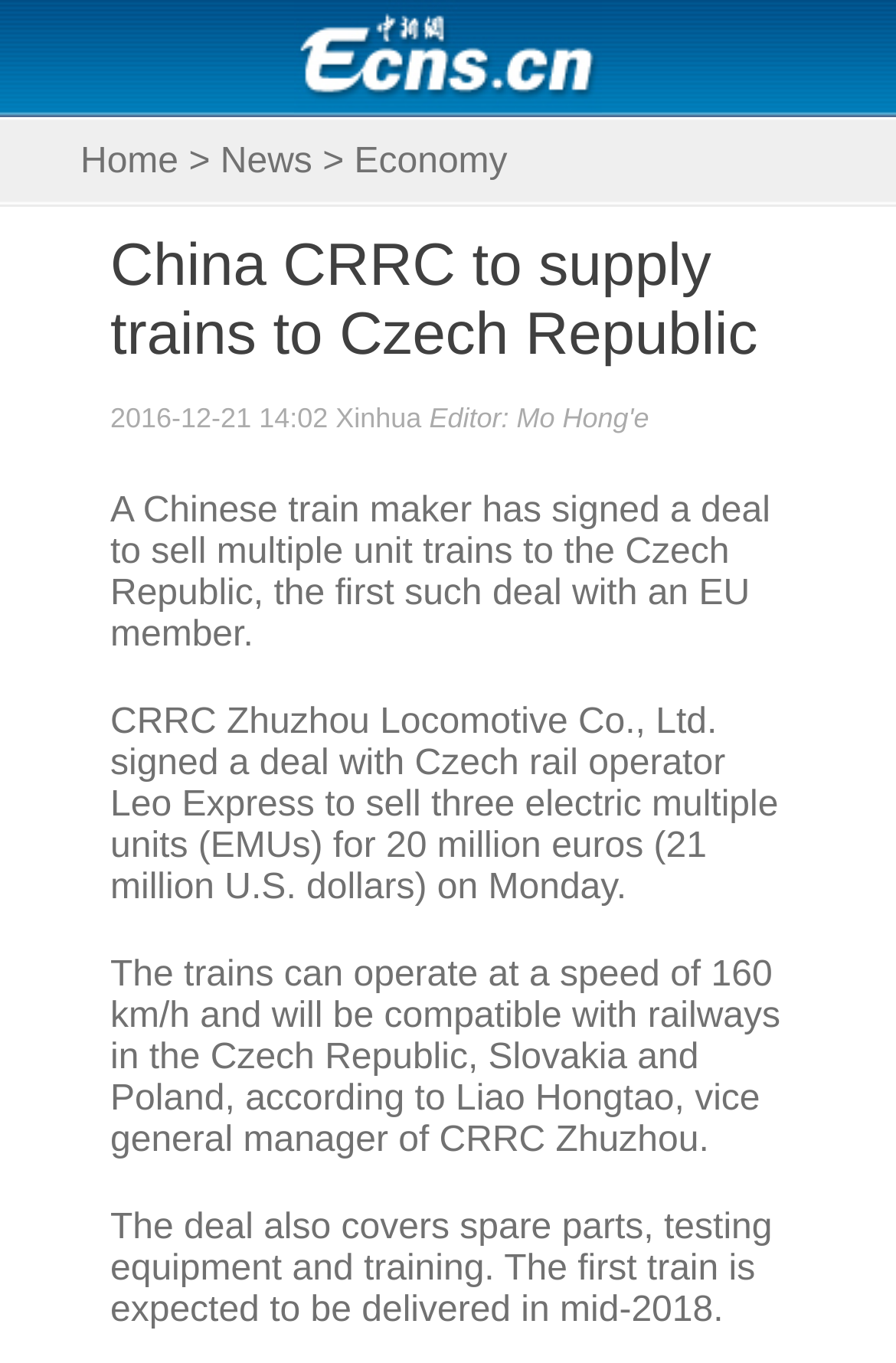When is the first train expected to be delivered?
Respond to the question with a well-detailed and thorough answer.

I found the answer by reading the article, specifically the sentence 'The deal also covers spare parts, testing equipment and training. The first train is expected to be delivered in mid-2018.'